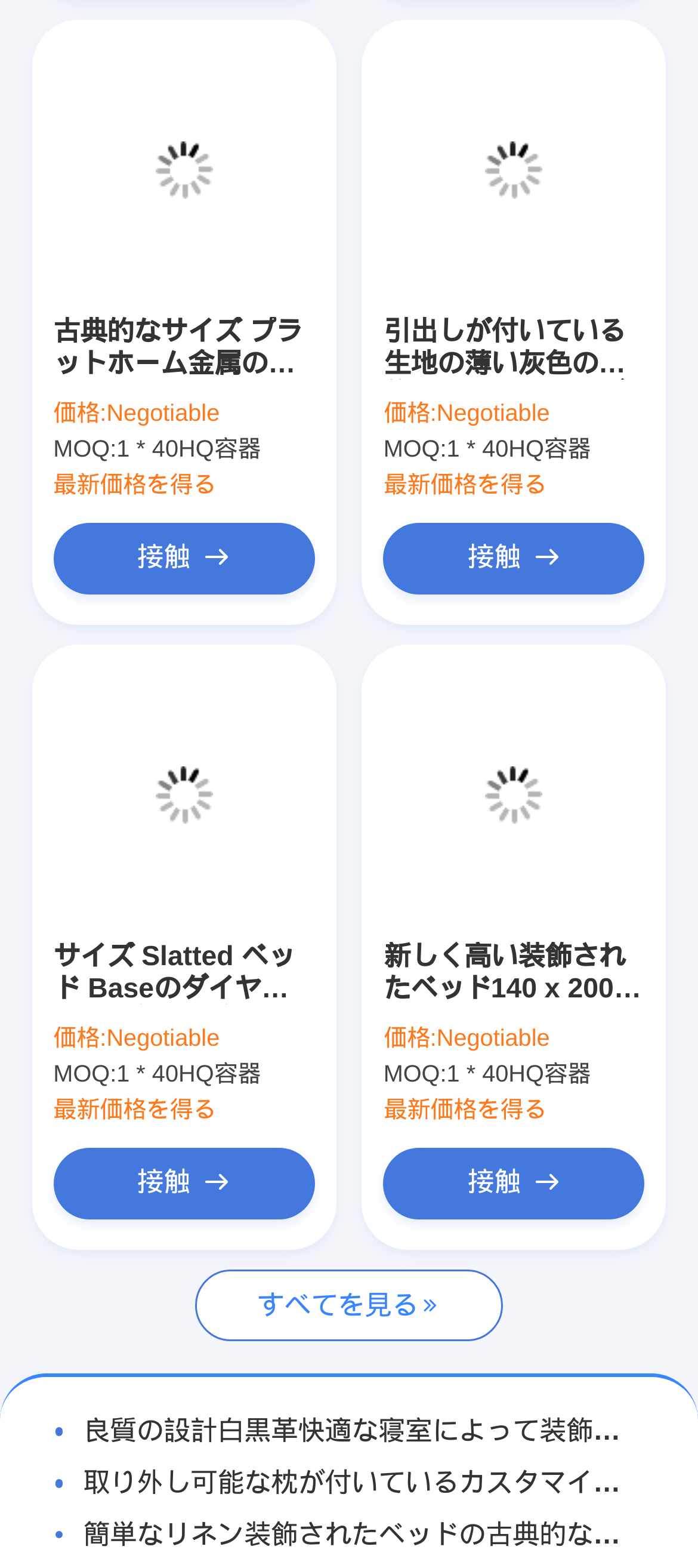Identify the bounding box coordinates of the element that should be clicked to fulfill this task: "View details of 古典的なサイズ プラットホーム金属のリベット王のそりベッド/装飾されたダブル・ベッド フレーム". The coordinates should be provided as four float numbers between 0 and 1, i.e., [left, top, right, bottom].

[0.076, 0.025, 0.451, 0.192]